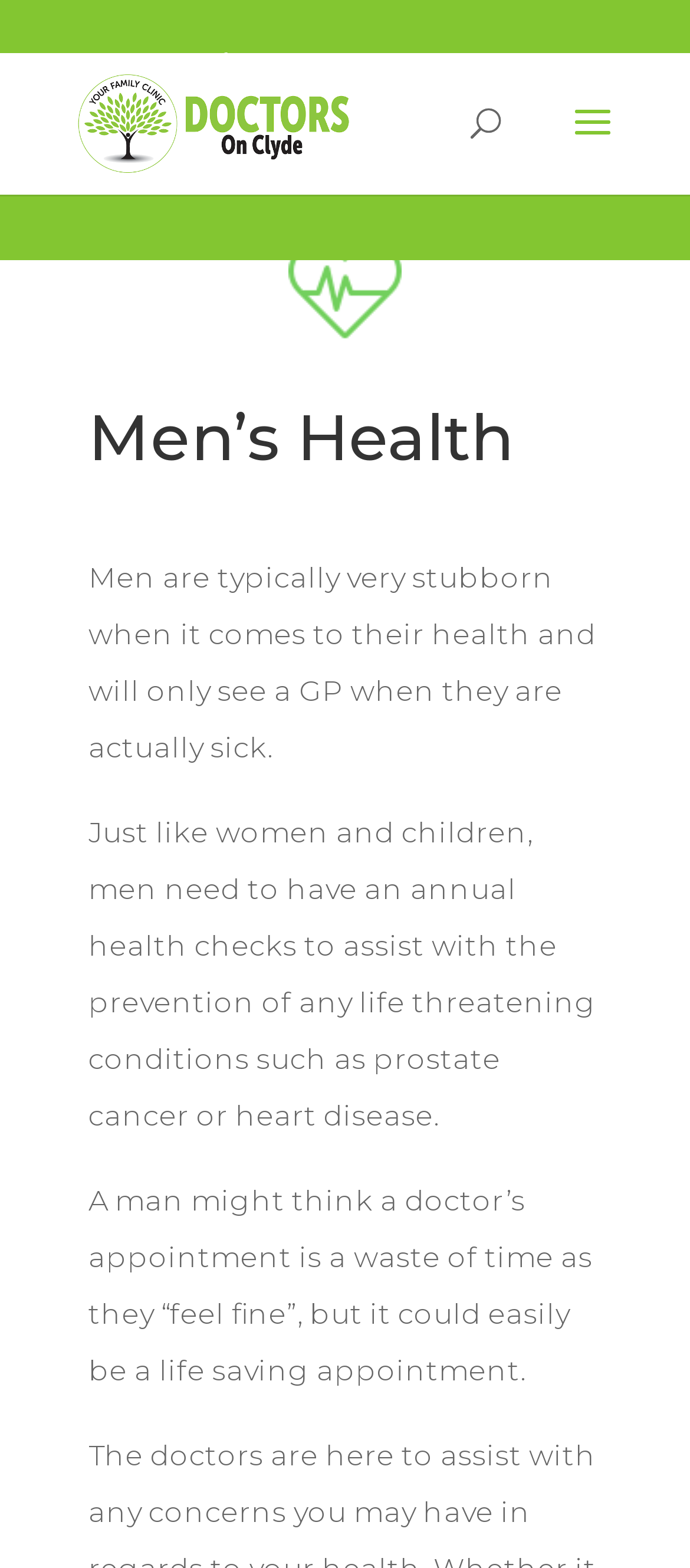Please provide a comprehensive answer to the question based on the screenshot: What is the phone number to contact Doctors on Clyde?

I found the phone number by looking at the link element with the text '03 8751 8881' which is located at the top of the webpage.